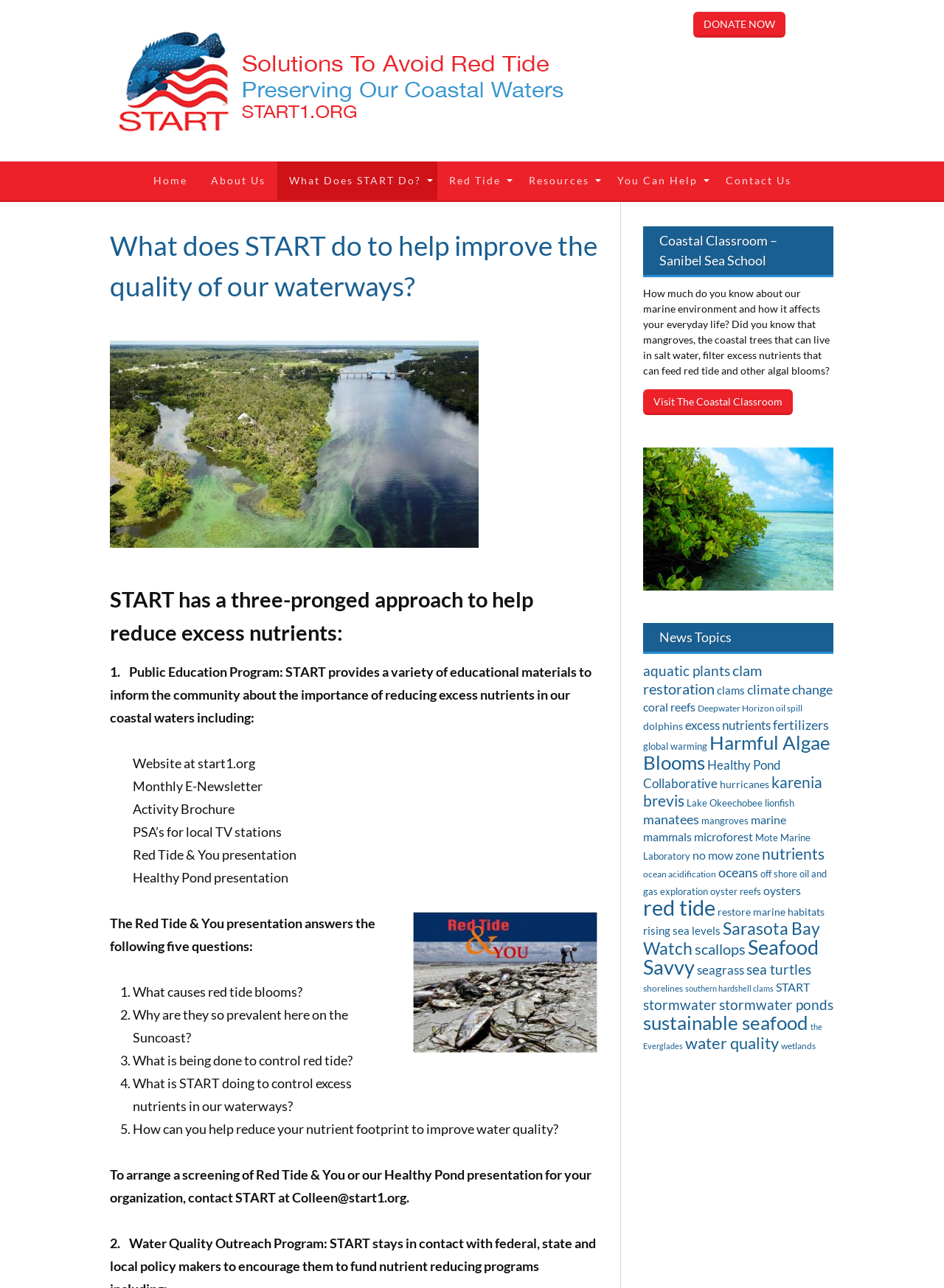What is the name of the organization?
Please provide a comprehensive answer based on the information in the image.

The name of the organization can be found in the image element at the top of the webpage, which says 'START – Solutions to Avoid Red Tide – non-profit organization'.